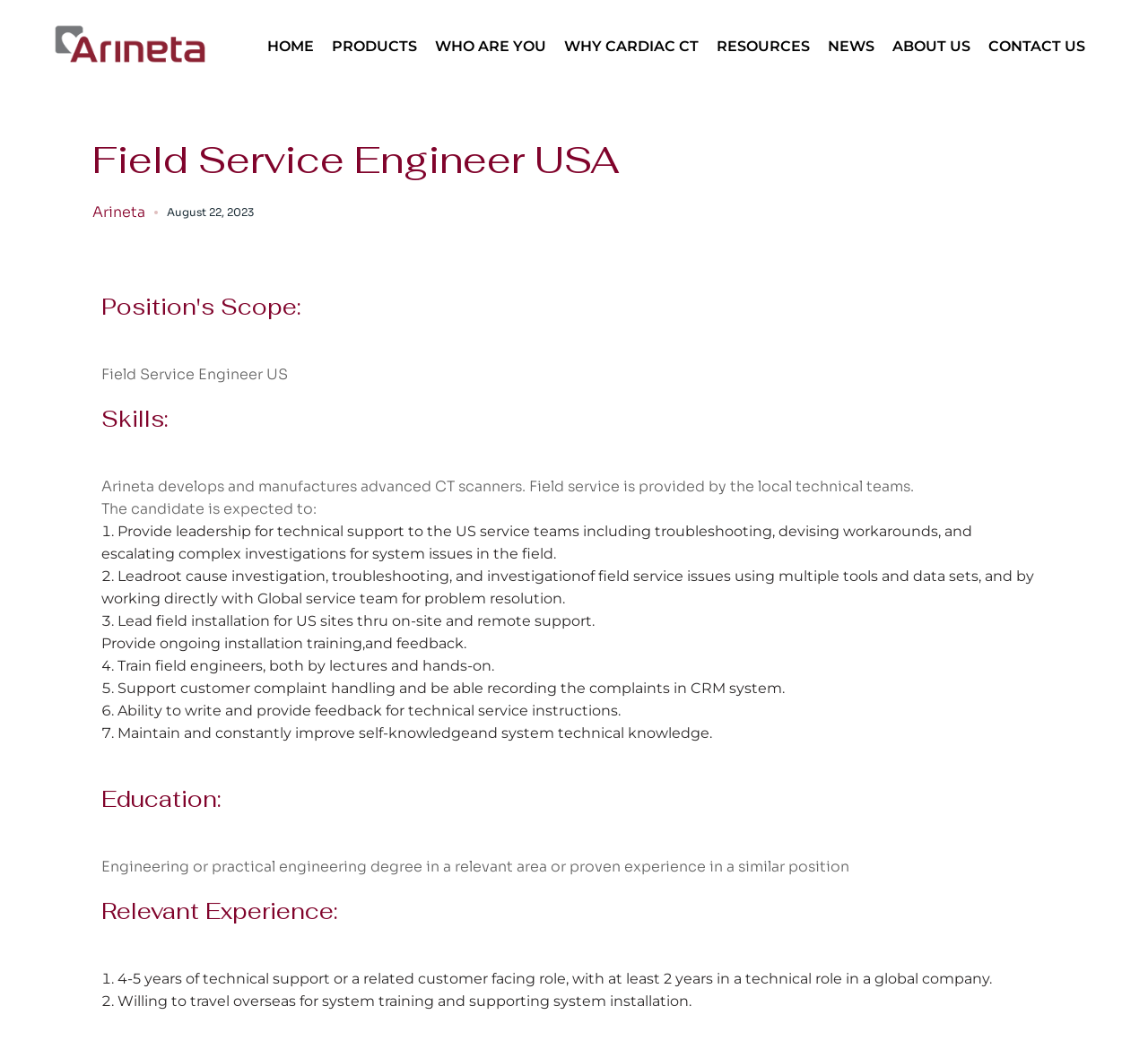Determine the bounding box coordinates of the area to click in order to meet this instruction: "Click on the HOME link".

[0.233, 0.0, 0.273, 0.086]